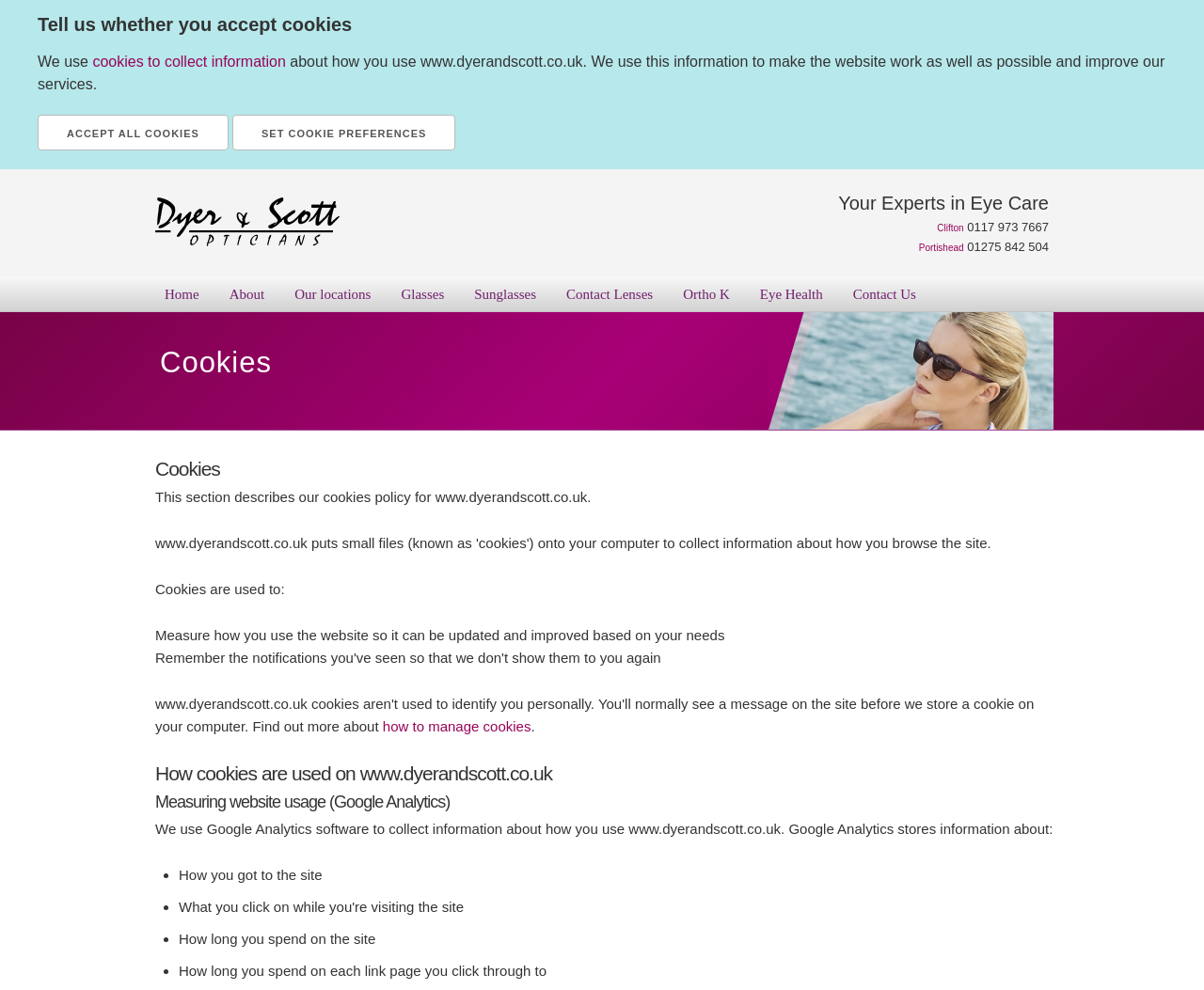Find the bounding box coordinates for the UI element that matches this description: "alt="Dyer and Scott"".

[0.129, 0.236, 0.282, 0.252]